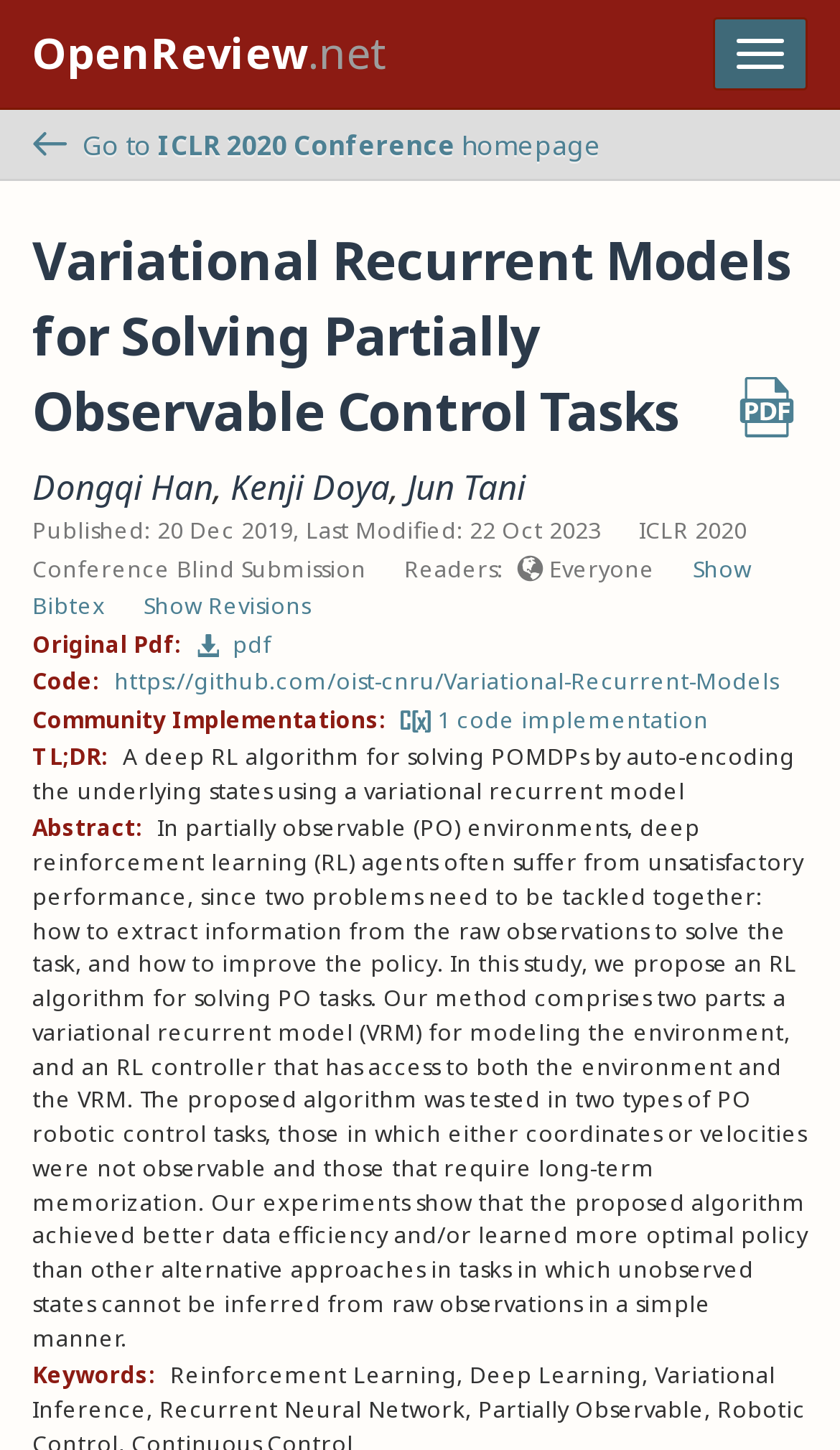Based on the element description: "https://github.com/oist-cnru/Variational-Recurrent-Models", identify the bounding box coordinates for this UI element. The coordinates must be four float numbers between 0 and 1, listed as [left, top, right, bottom].

[0.136, 0.459, 0.926, 0.48]